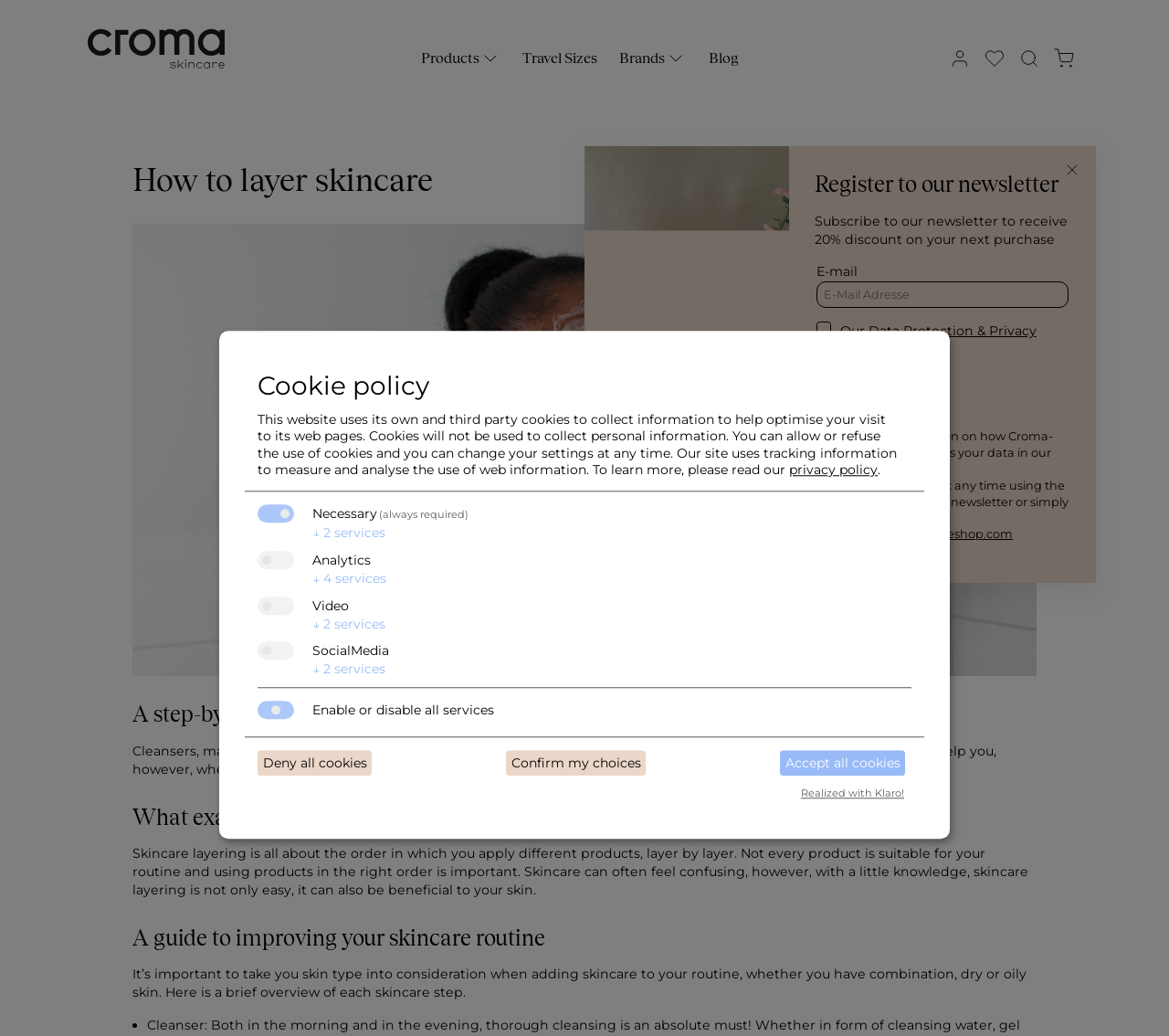Answer the question using only one word or a concise phrase: What type of content is available on the blog?

Skincare related